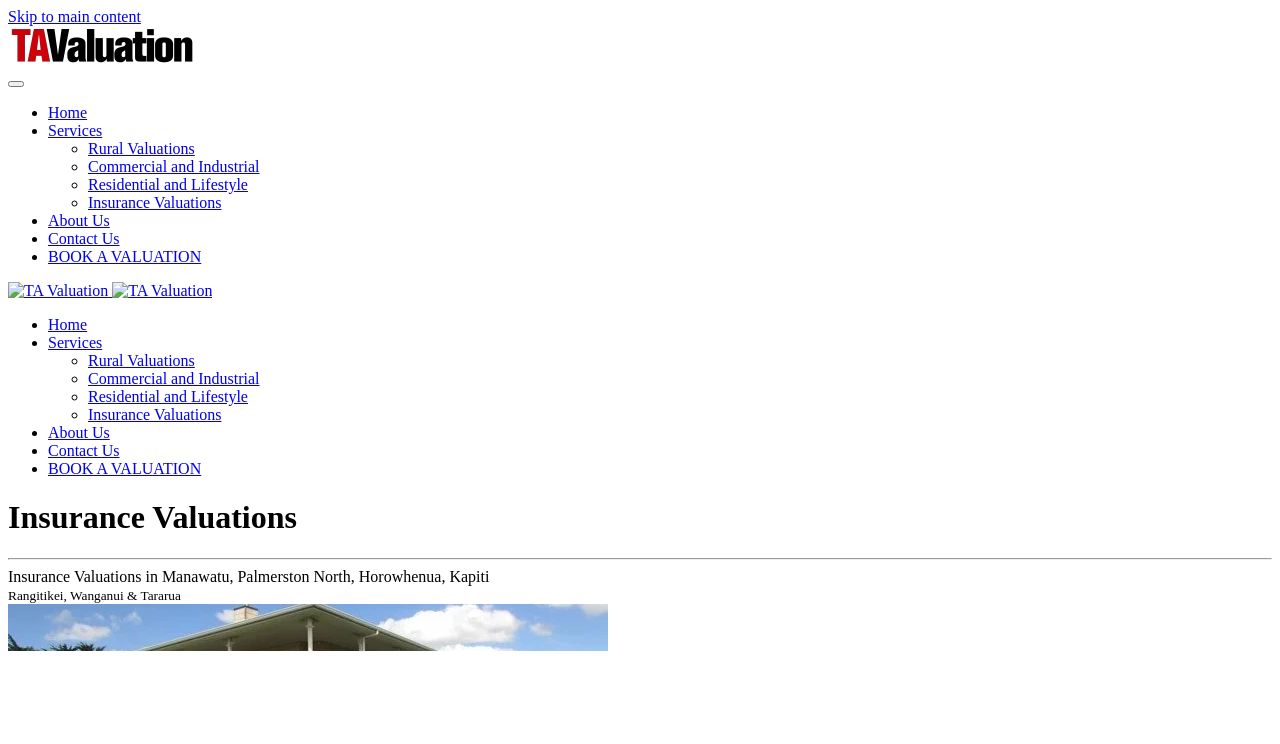What is the layout of the navigation menu?
Look at the image and provide a short answer using one word or a phrase.

Horizontal list